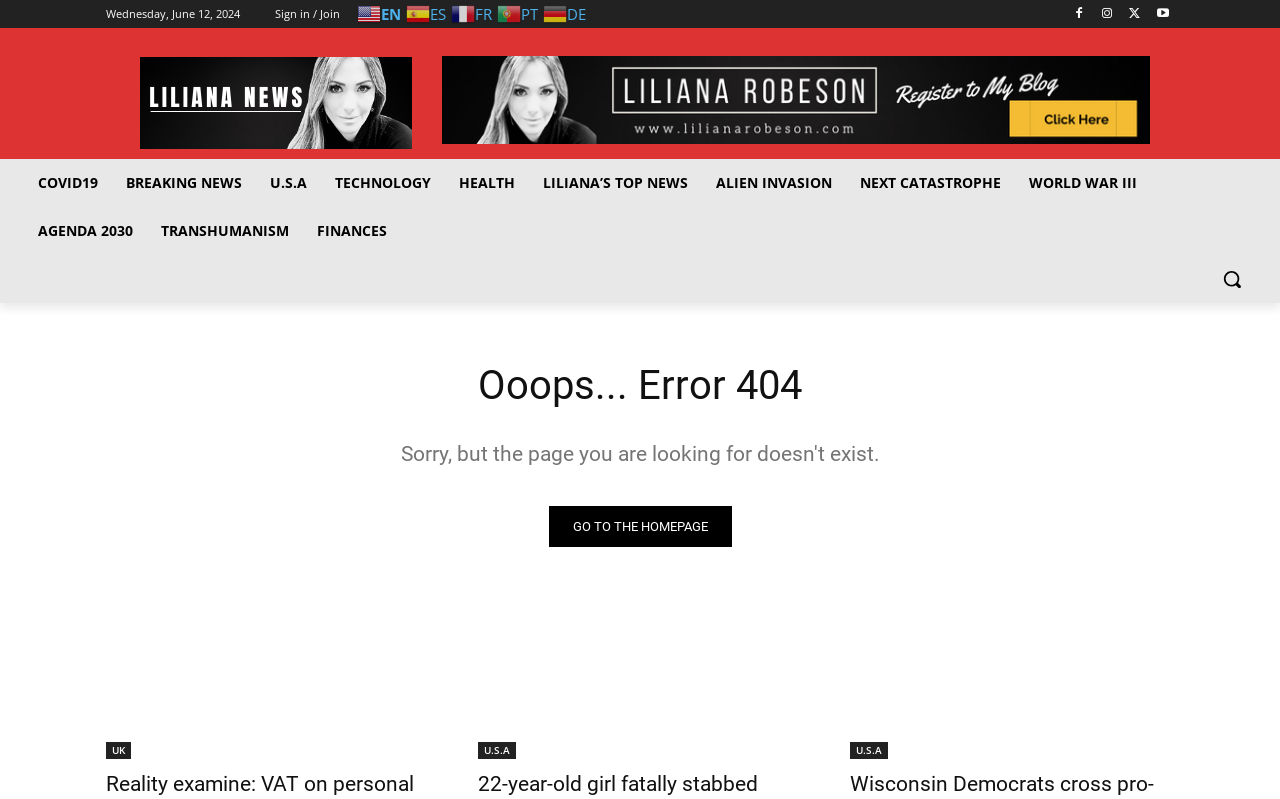Identify the bounding box coordinates of the clickable region necessary to fulfill the following instruction: "Go to the homepage". The bounding box coordinates should be four float numbers between 0 and 1, i.e., [left, top, right, bottom].

[0.429, 0.633, 0.571, 0.684]